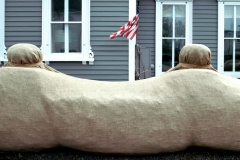Give a detailed account of the visual content in the image.

In this image, two large plants are covered with protective burlap wrapping, situated in front of a quaint gray house. The wrapping, likely intended to shield the cold-sensitive plants from winter frost, creates a distinctive shape that resembles two slumbering figures. A small American flag can be seen fluttering in the background, further enhancing the rustic charm of the setting. This thoughtful approach to gardening reflects the care taken by local residents to preserve their plants during the harsh winter months, highlighting an elaborate and sometimes expensive process of customization to fit the unique forms of each plant.